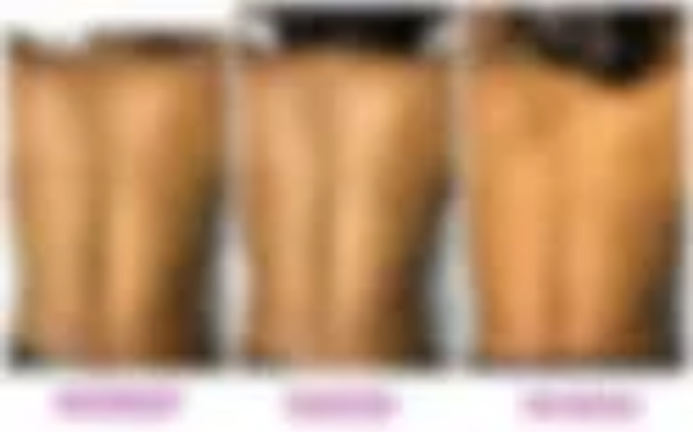What skin condition is addressed by chemical peel treatments?
Please provide a single word or phrase based on the screenshot.

Hyperpigmentation